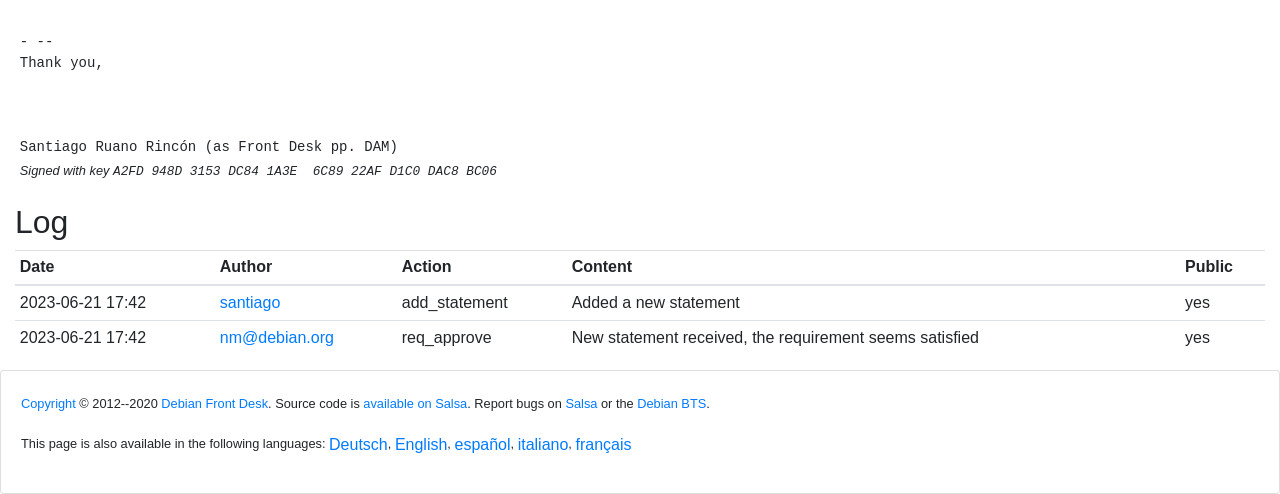Please identify the bounding box coordinates of the clickable area that will fulfill the following instruction: "Check Copyright link". The coordinates should be in the format of four float numbers between 0 and 1, i.e., [left, top, right, bottom].

[0.016, 0.802, 0.059, 0.833]